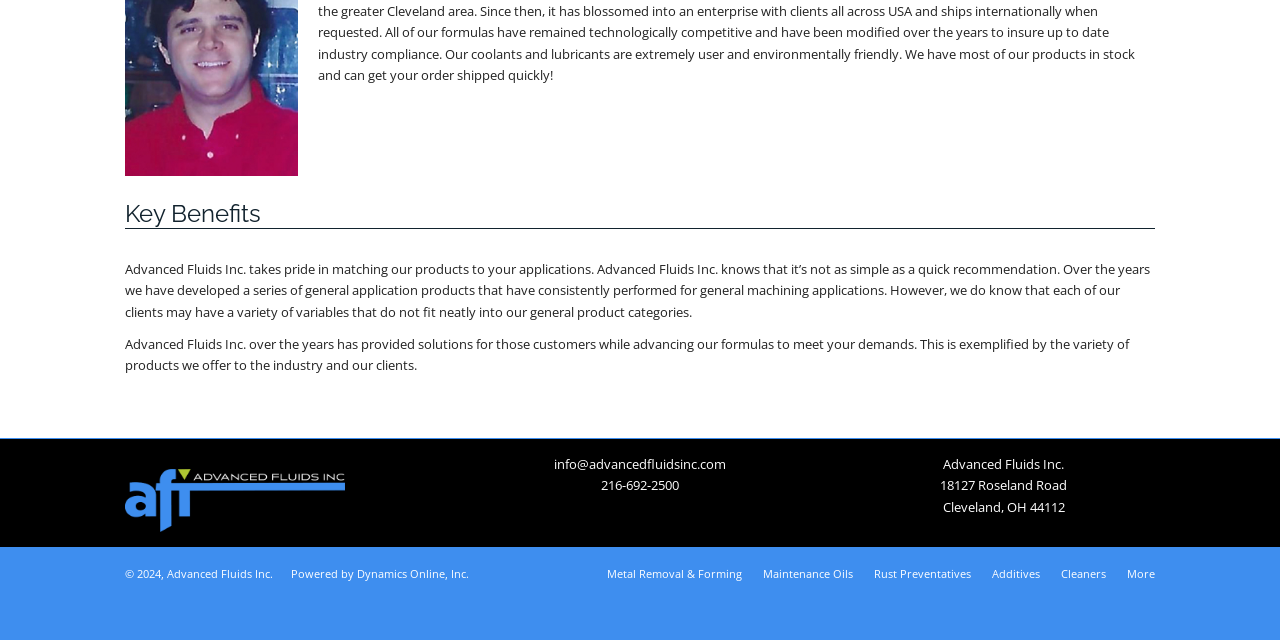Provide the bounding box coordinates of the HTML element this sentence describes: "Dynamics Online, Inc.". The bounding box coordinates consist of four float numbers between 0 and 1, i.e., [left, top, right, bottom].

[0.279, 0.884, 0.366, 0.907]